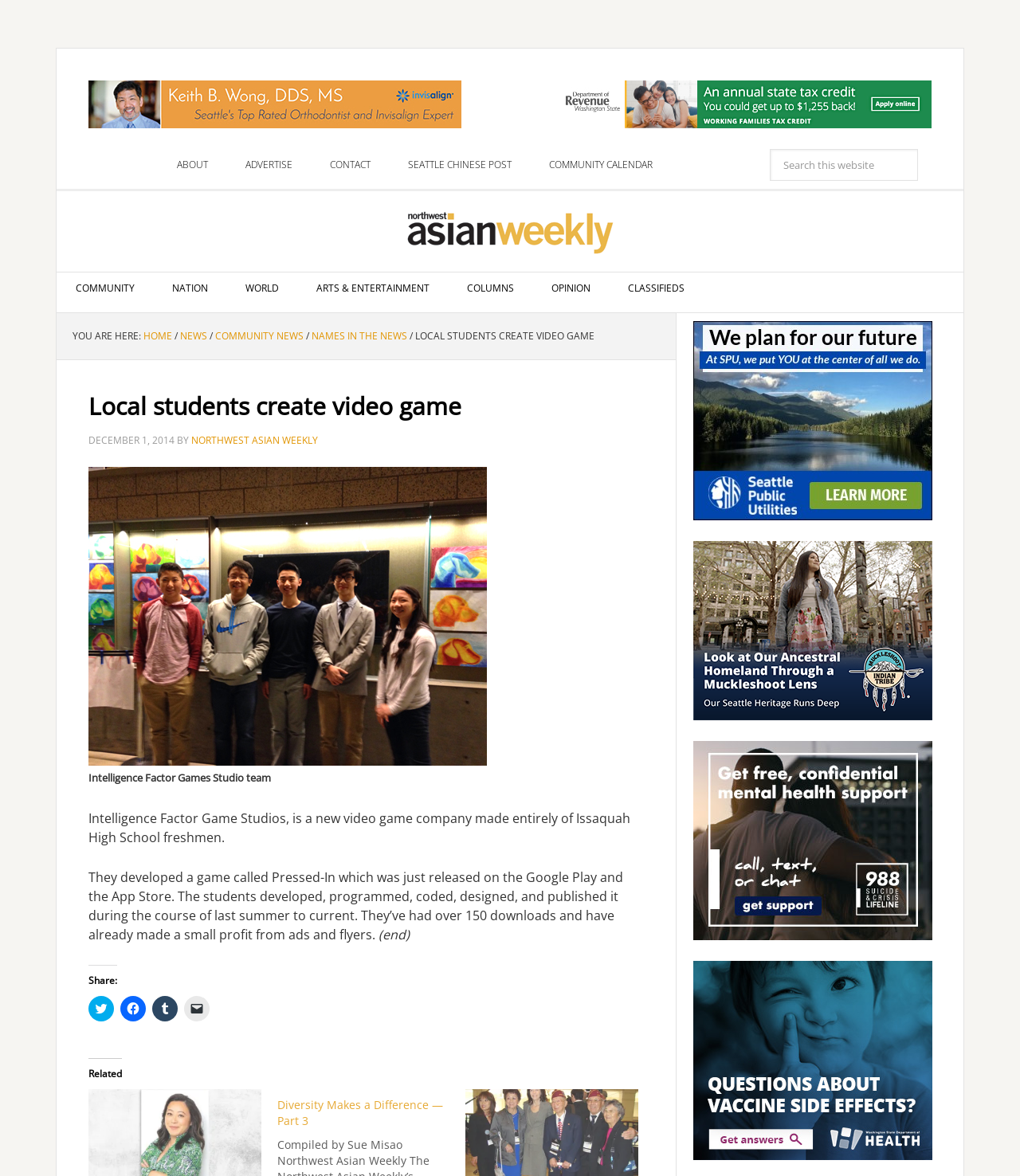Given the element description, predict the bounding box coordinates in the format (top-left x, top-left y, bottom-right x, bottom-right y). Make sure all values are between 0 and 1. Here is the element description: Names in the News

[0.305, 0.28, 0.399, 0.291]